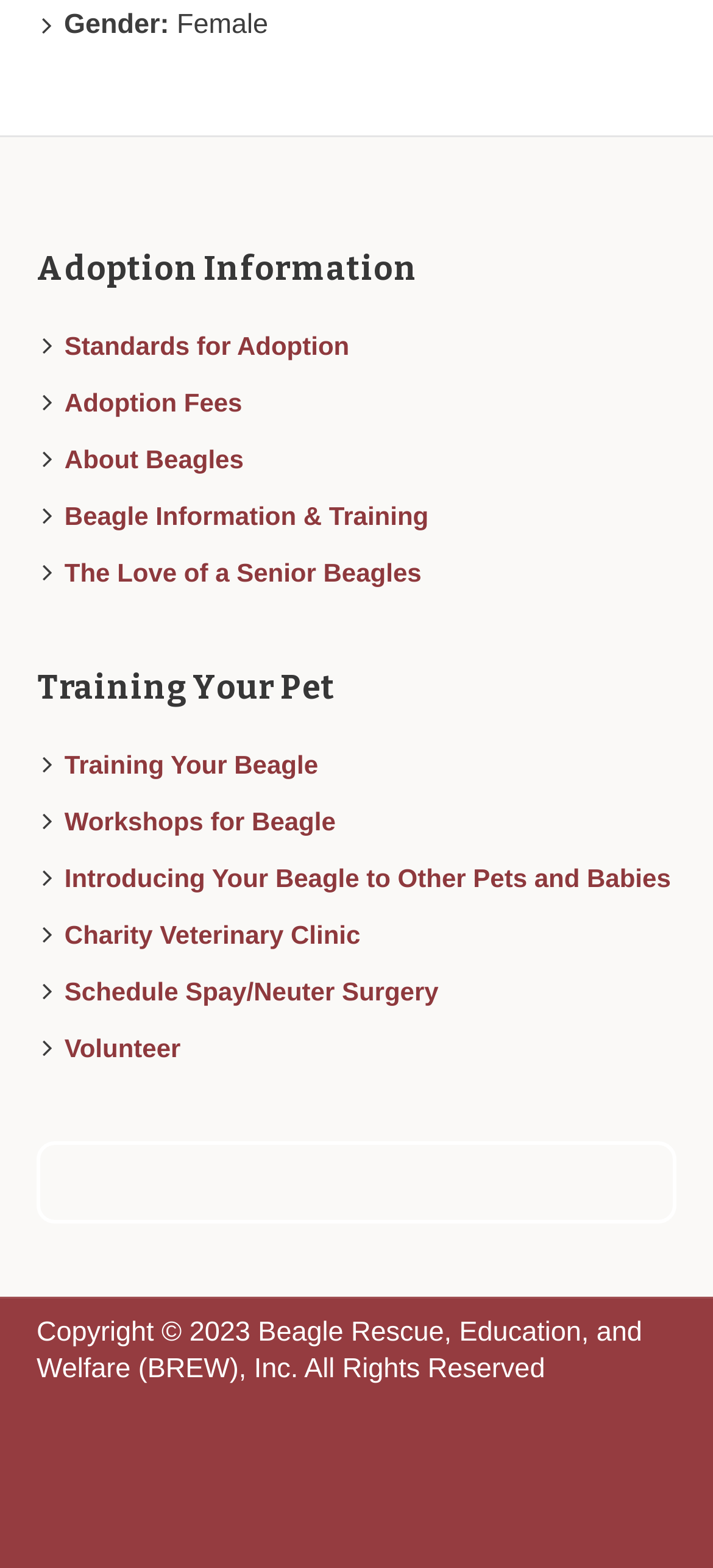Highlight the bounding box coordinates of the region I should click on to meet the following instruction: "Read about 'Beagle Information & Training'".

[0.09, 0.319, 0.601, 0.338]